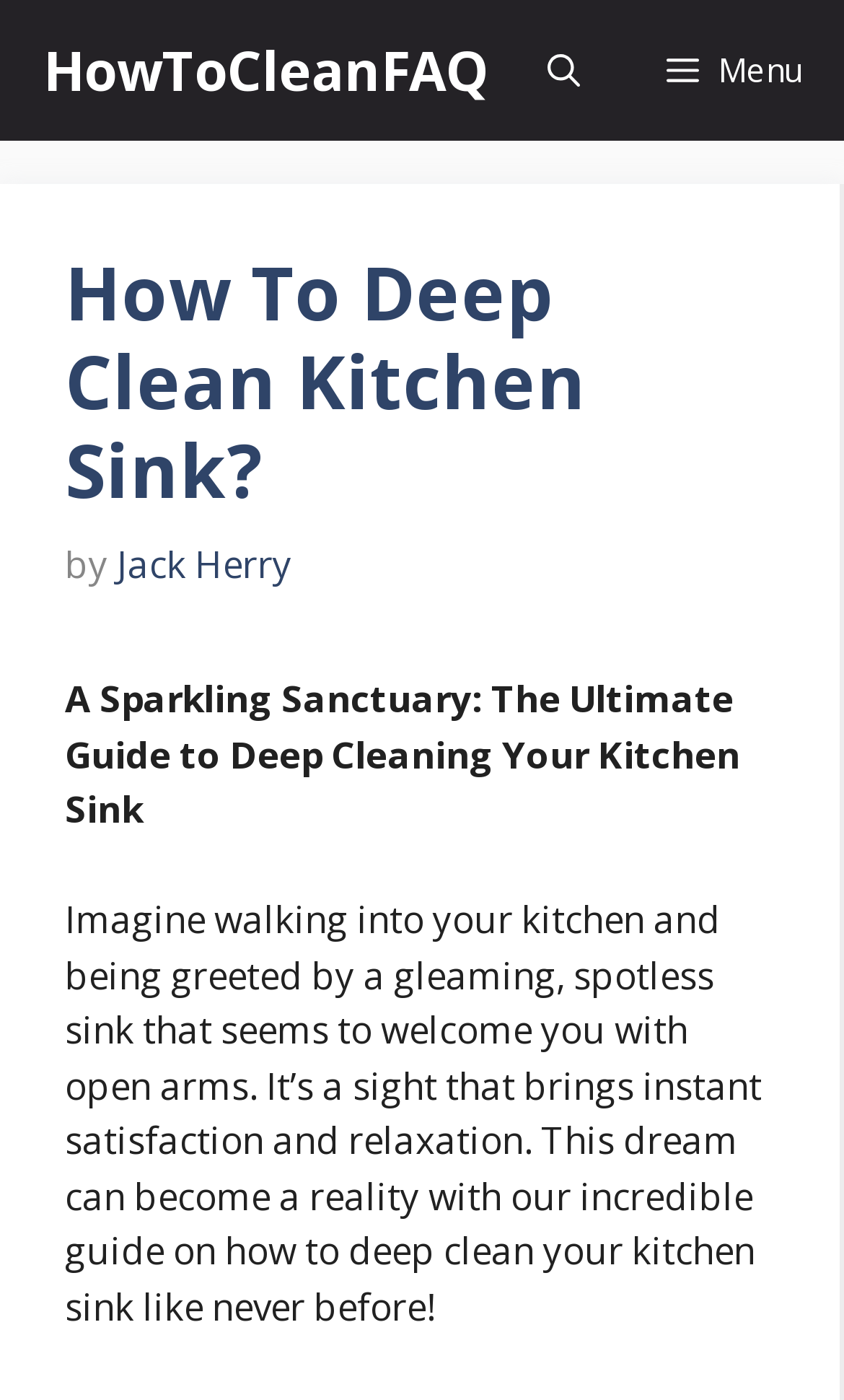Use the details in the image to answer the question thoroughly: 
What is the current state of the menu?

The current state of the menu can be determined by looking at the 'expanded' property of the 'Menu' button, which is set to 'False', indicating that the menu is not currently expanded.